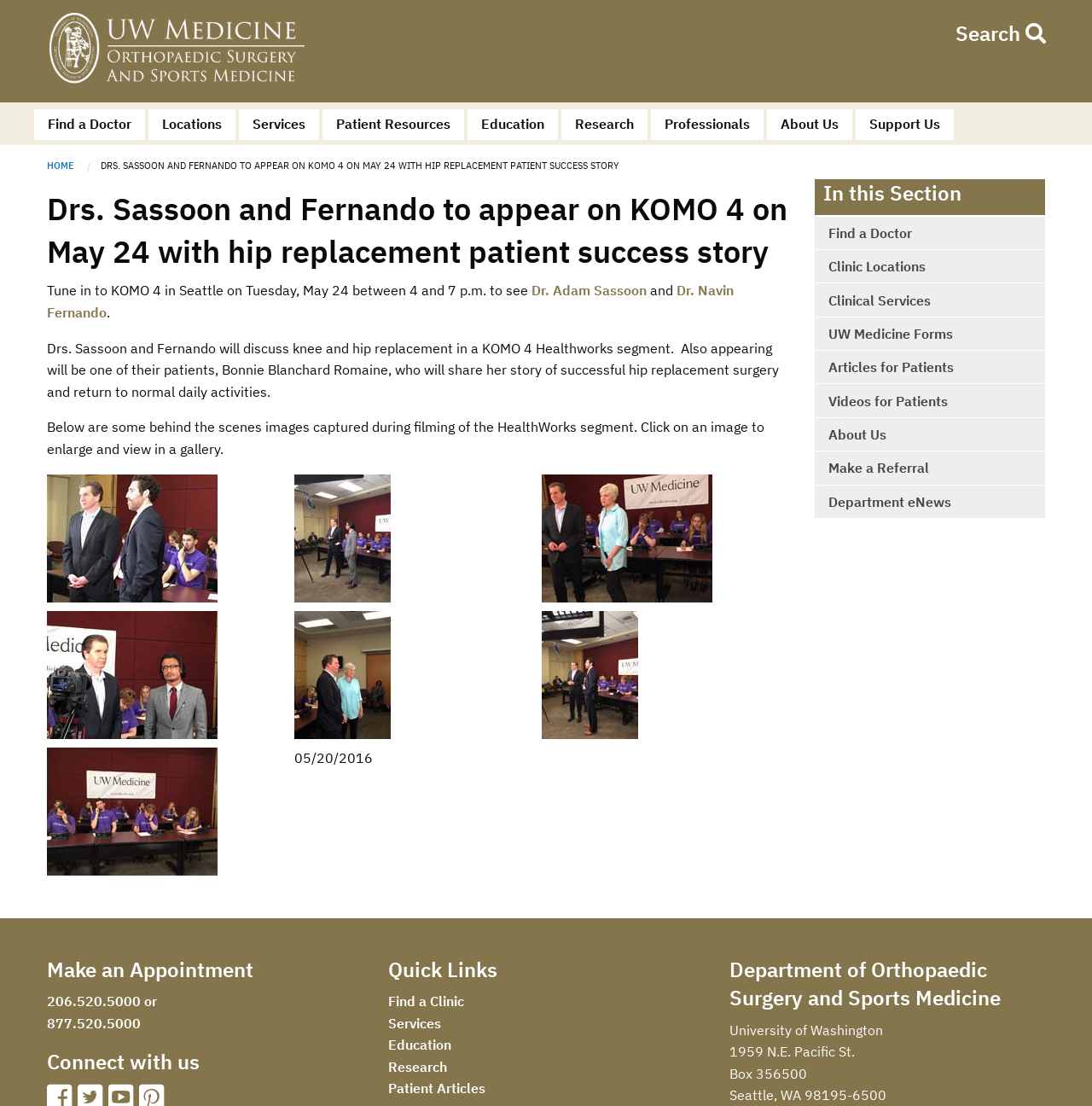Please identify the bounding box coordinates of the element's region that should be clicked to execute the following instruction: "Click on 'Find a Doctor'". The bounding box coordinates must be four float numbers between 0 and 1, i.e., [left, top, right, bottom].

[0.031, 0.099, 0.133, 0.127]